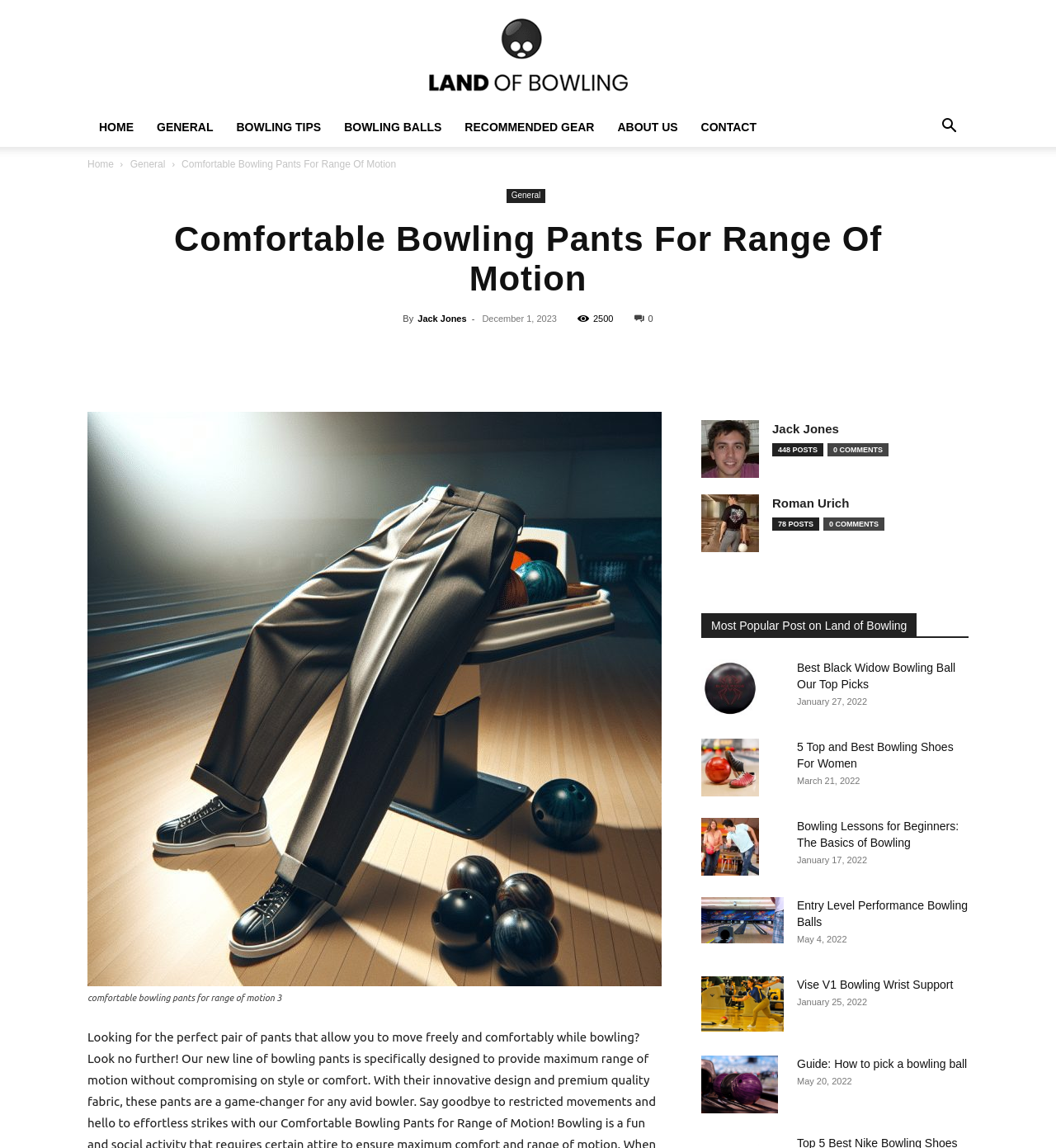What is the name of the author of the article 'Comfortable Bowling Pants For Range Of Motion'?
Please provide a comprehensive answer based on the information in the image.

I determined the answer by looking at the section above the article, where it says 'By Jack Jones'.